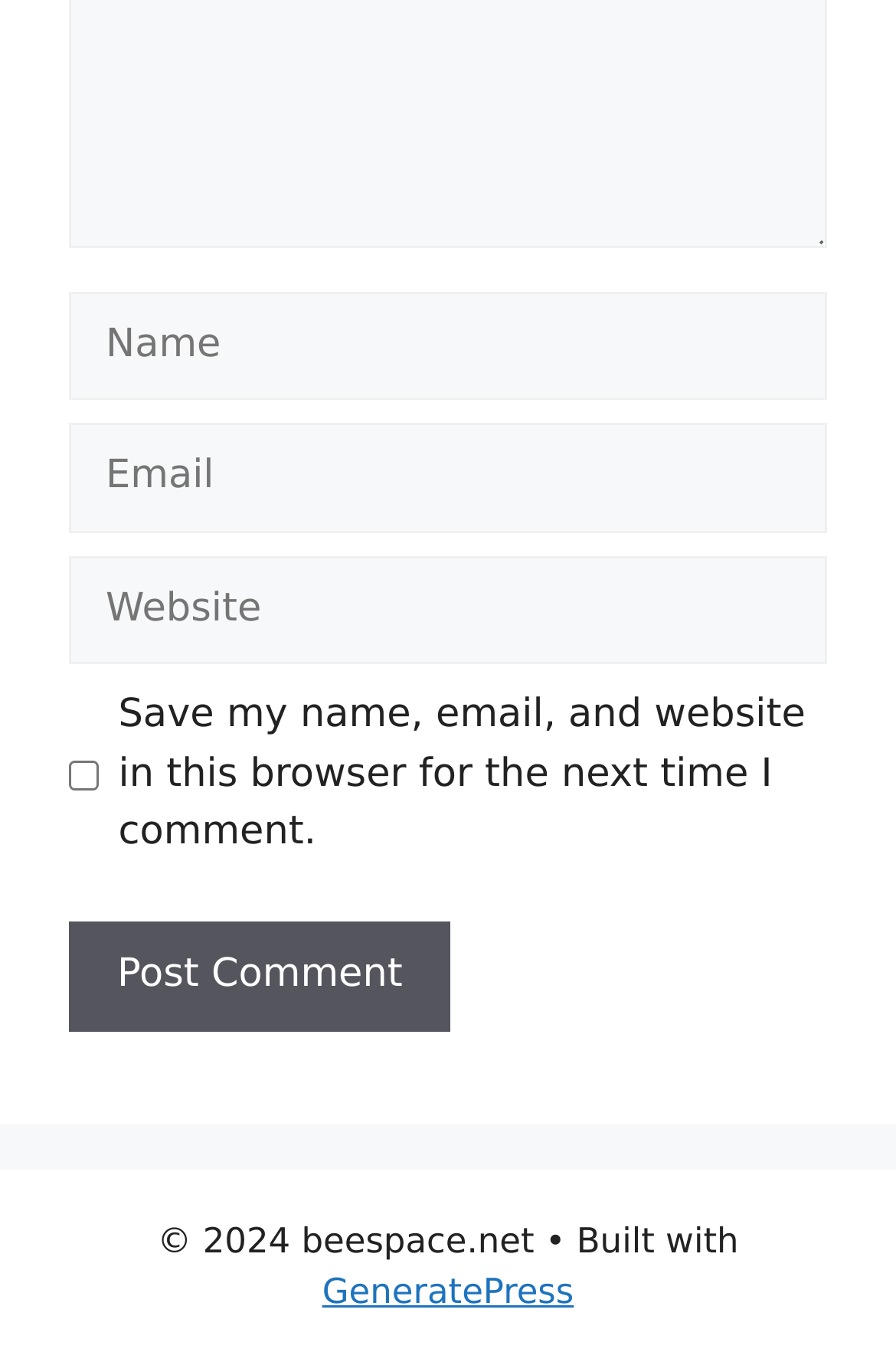What is the copyright year of the website?
Refer to the image and provide a concise answer in one word or phrase.

2024